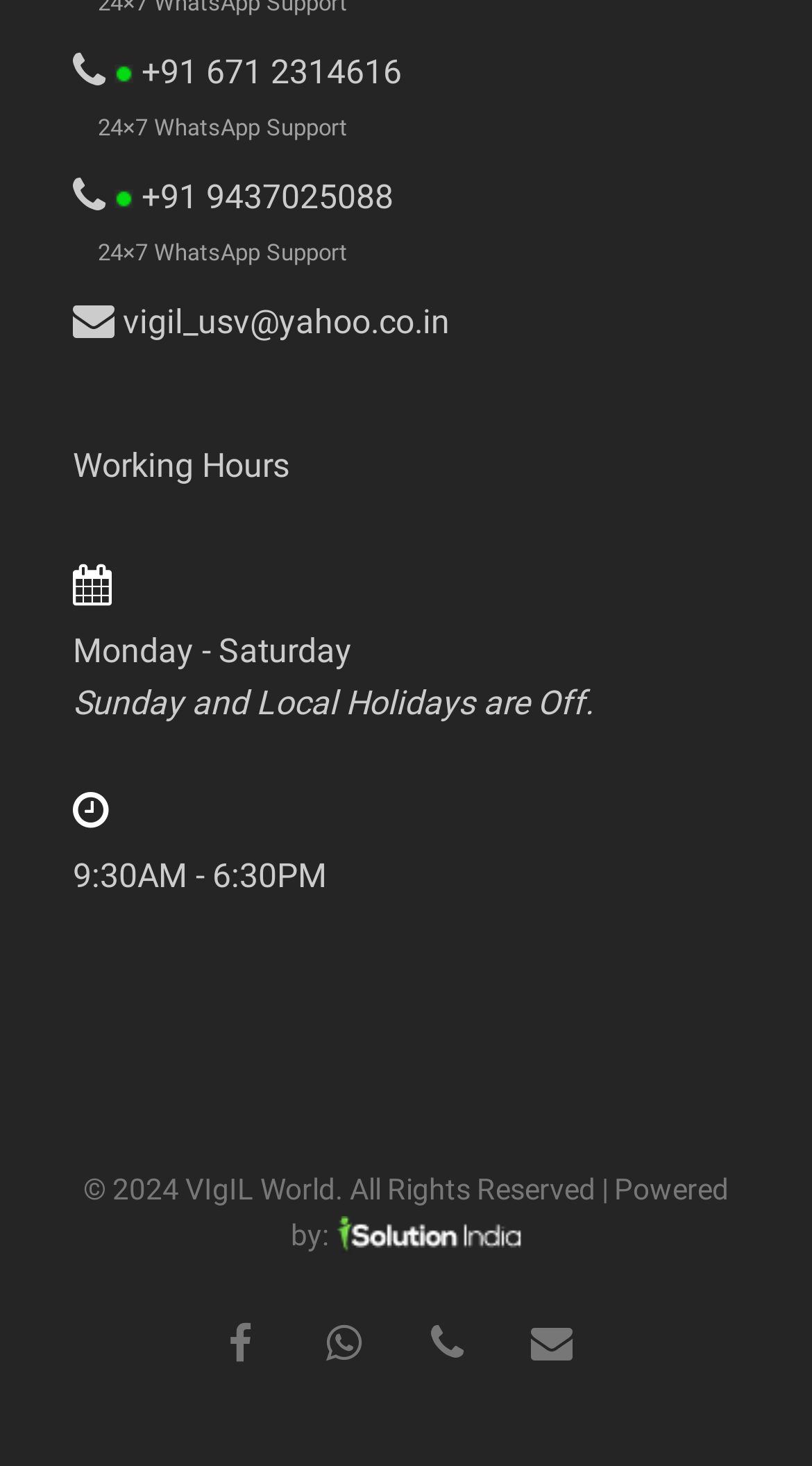Use the details in the image to answer the question thoroughly: 
What are the working hours on Monday to Saturday?

I found the working hours by looking at the StaticText element '9:30AM - 6:30PM' which is located below the 'Working Hours' text and 'Monday - Saturday' text.